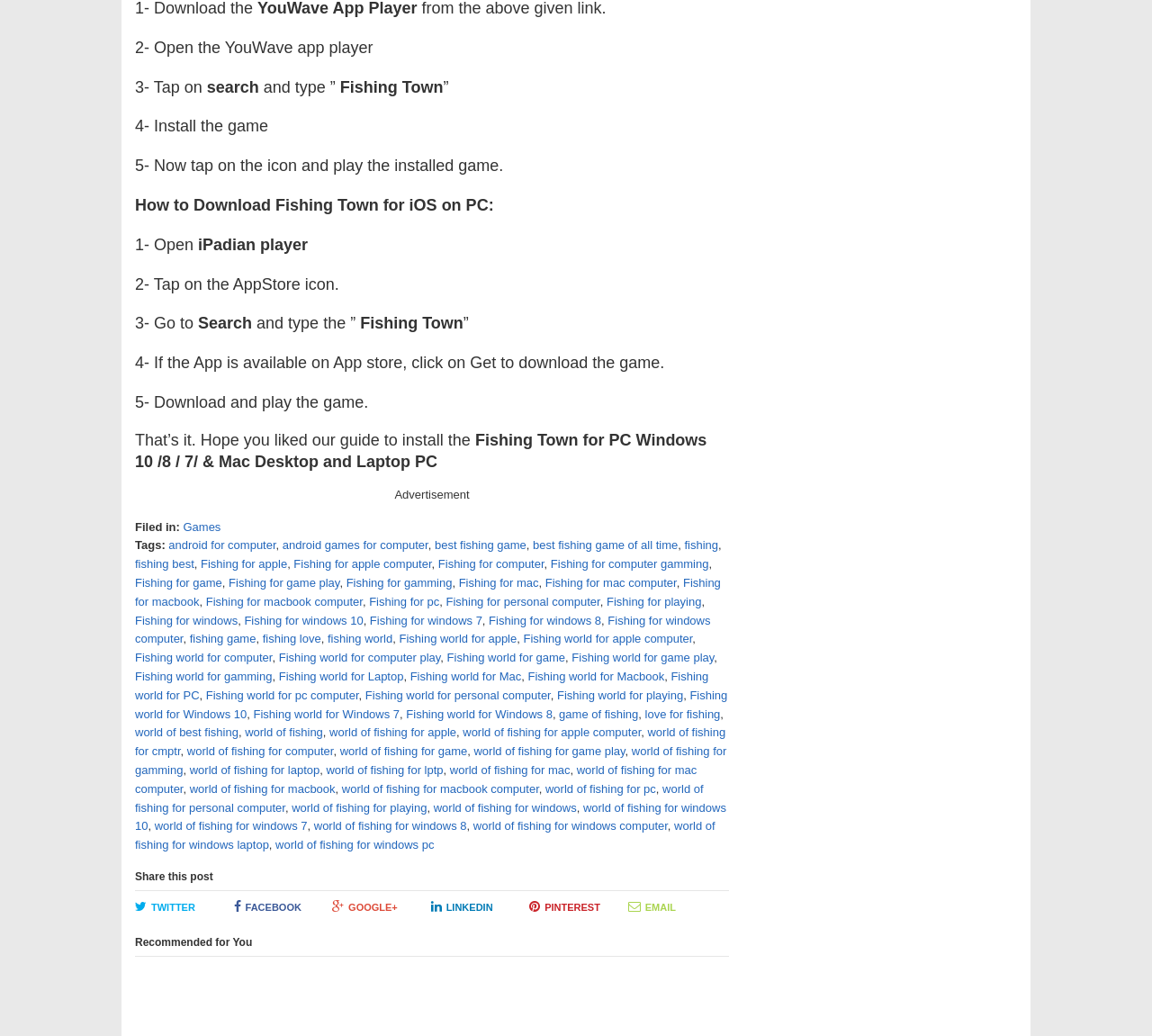Find the bounding box coordinates of the UI element according to this description: "Fishing world for apple".

[0.346, 0.61, 0.449, 0.623]